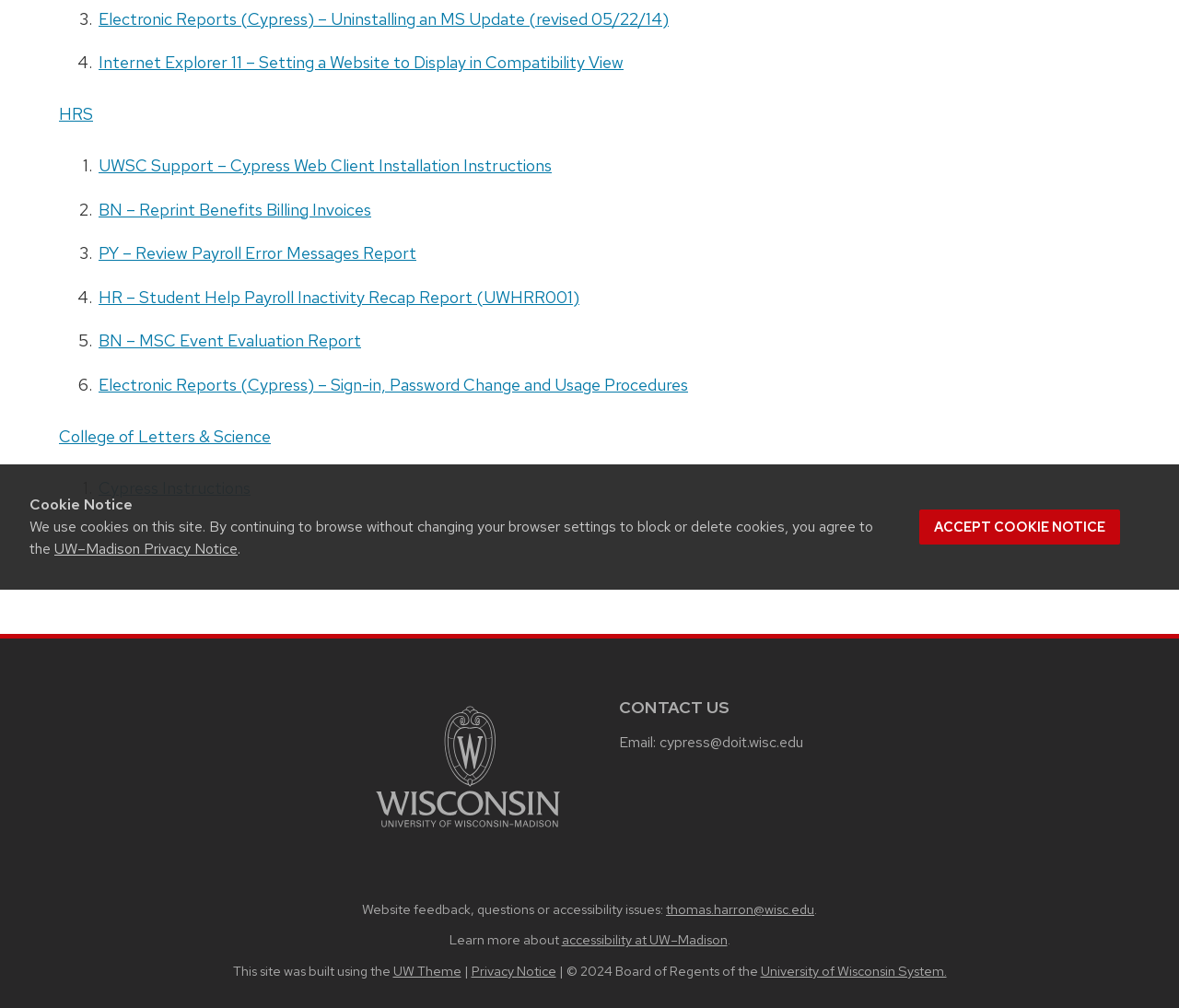Given the element description UW Theme, identify the bounding box coordinates for the UI element on the webpage screenshot. The format should be (top-left x, top-left y, bottom-right x, bottom-right y), with values between 0 and 1.

[0.333, 0.954, 0.391, 0.971]